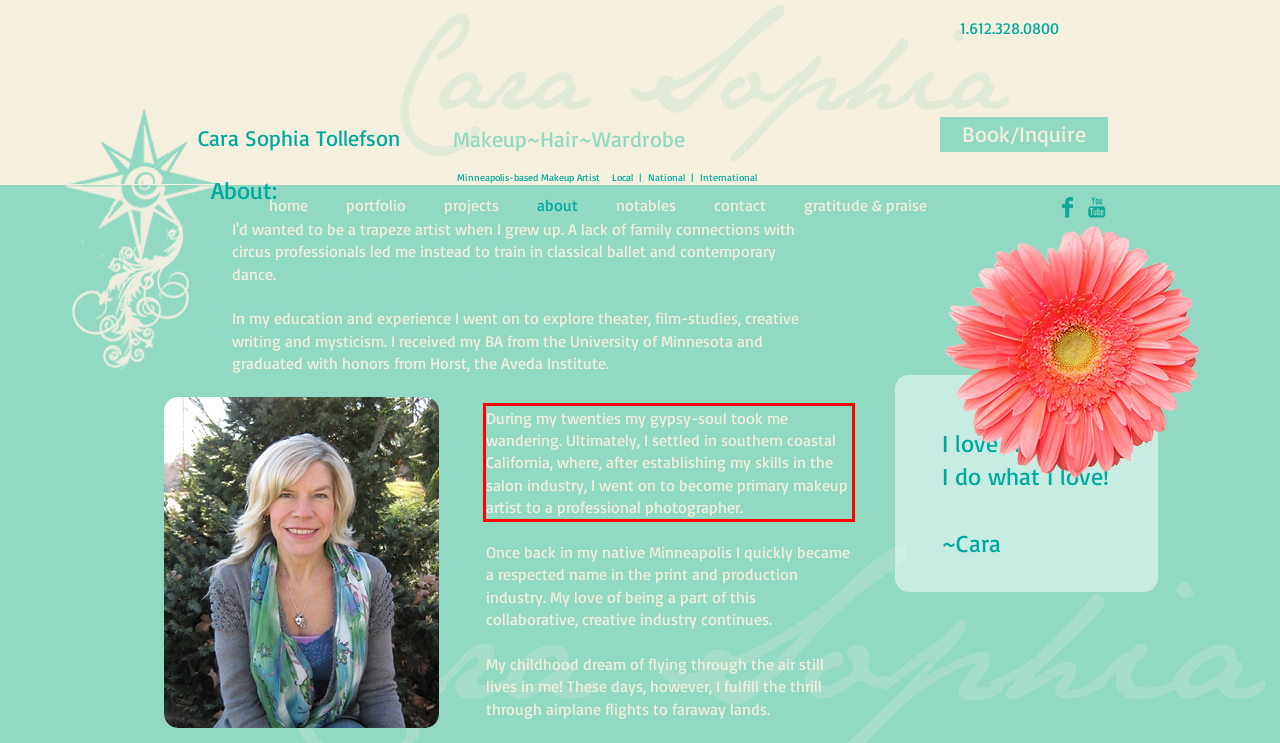Using the provided webpage screenshot, recognize the text content in the area marked by the red bounding box.

During my twenties my gypsy-soul took me wandering. Ultimately, I settled in southern coastal California, where, after establishing my skills in the salon industry, I went on to become primary makeup artist to a professional photographer.